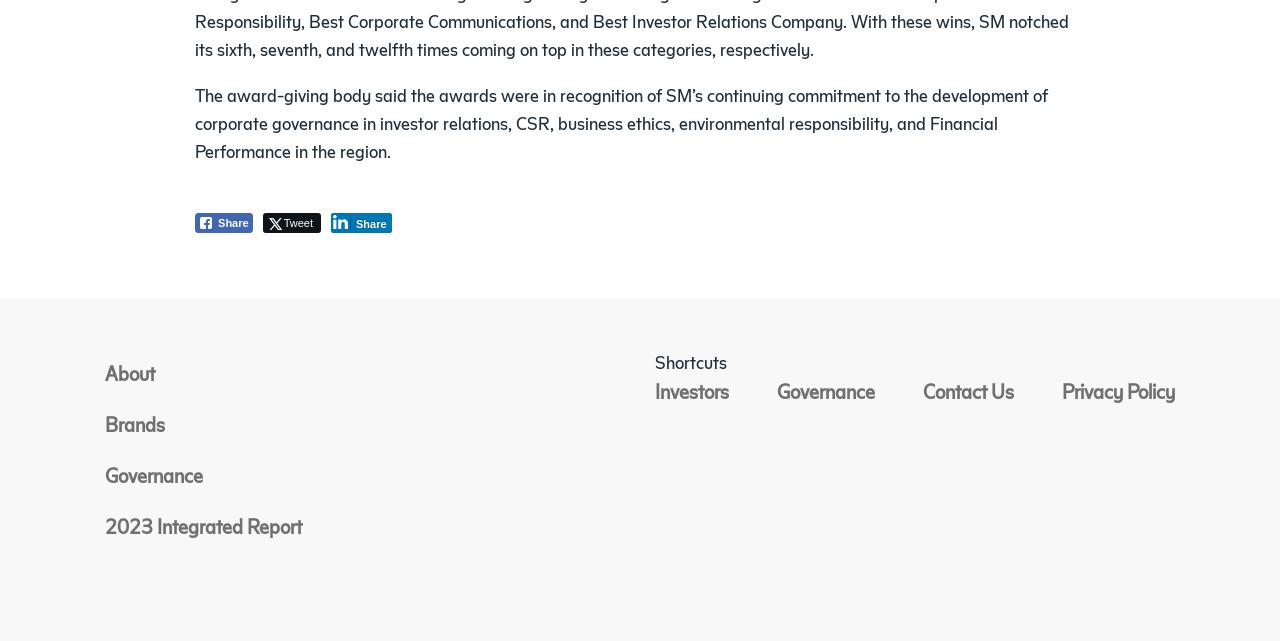Determine the bounding box coordinates of the clickable element to complete this instruction: "View 2023 Integrated Report". Provide the coordinates in the format of four float numbers between 0 and 1, [left, top, right, bottom].

[0.082, 0.802, 0.236, 0.839]